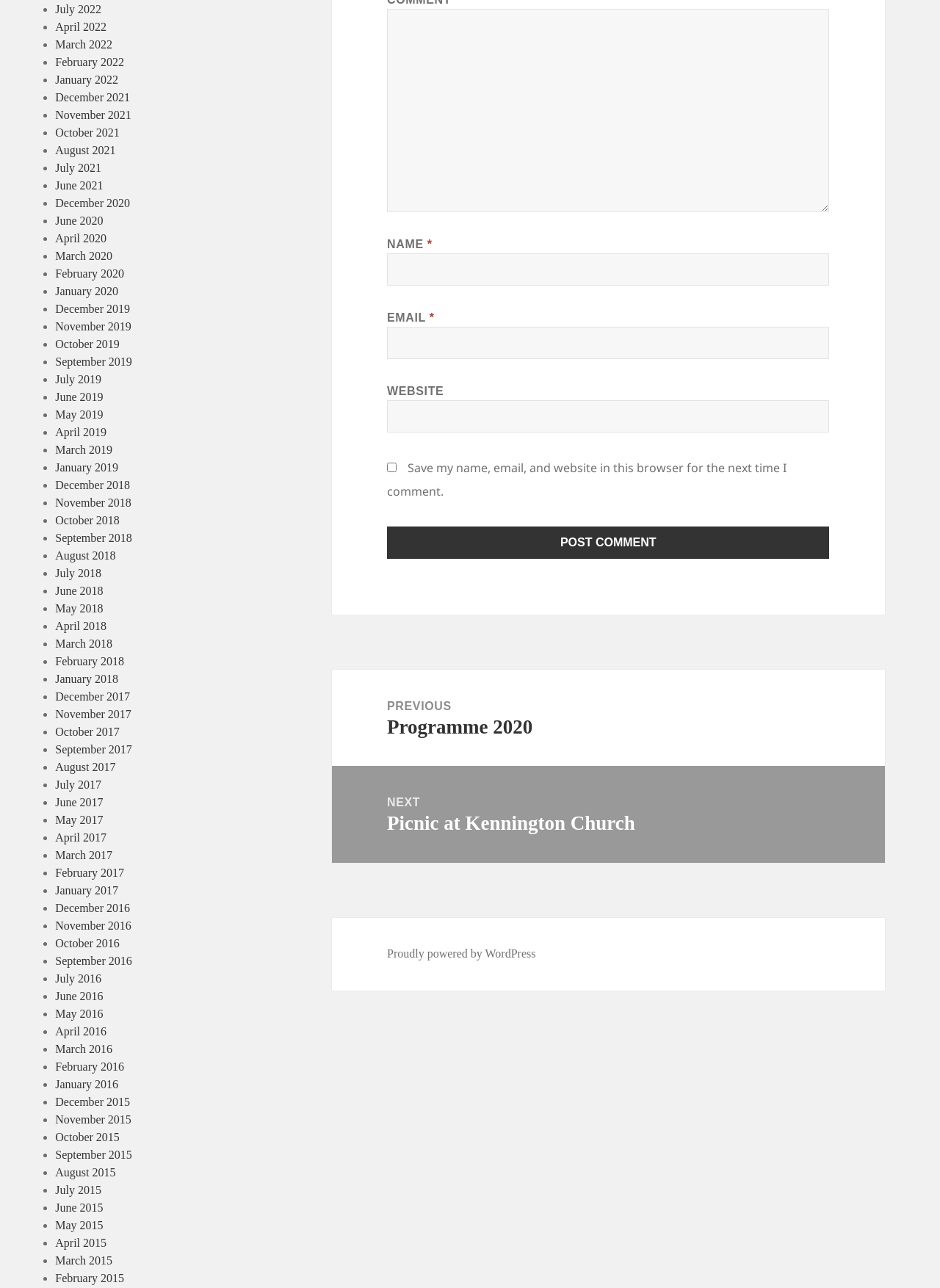Locate the bounding box of the UI element described by: "name="submit" value="Post Comment"" in the given webpage screenshot.

[0.412, 0.409, 0.882, 0.434]